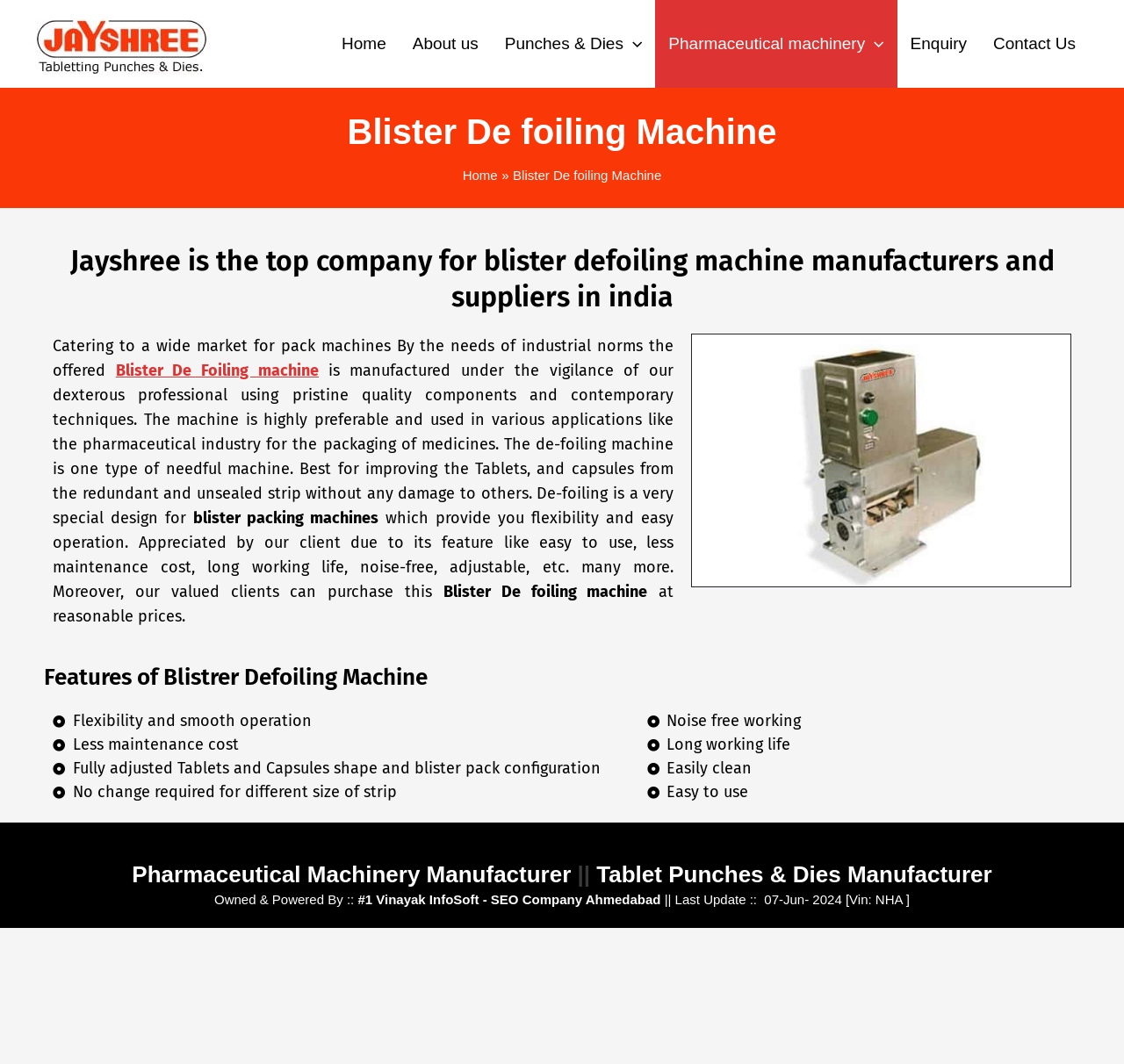Please specify the bounding box coordinates of the area that should be clicked to accomplish the following instruction: "Click on Home". The coordinates should consist of four float numbers between 0 and 1, i.e., [left, top, right, bottom].

[0.292, 0.0, 0.355, 0.083]